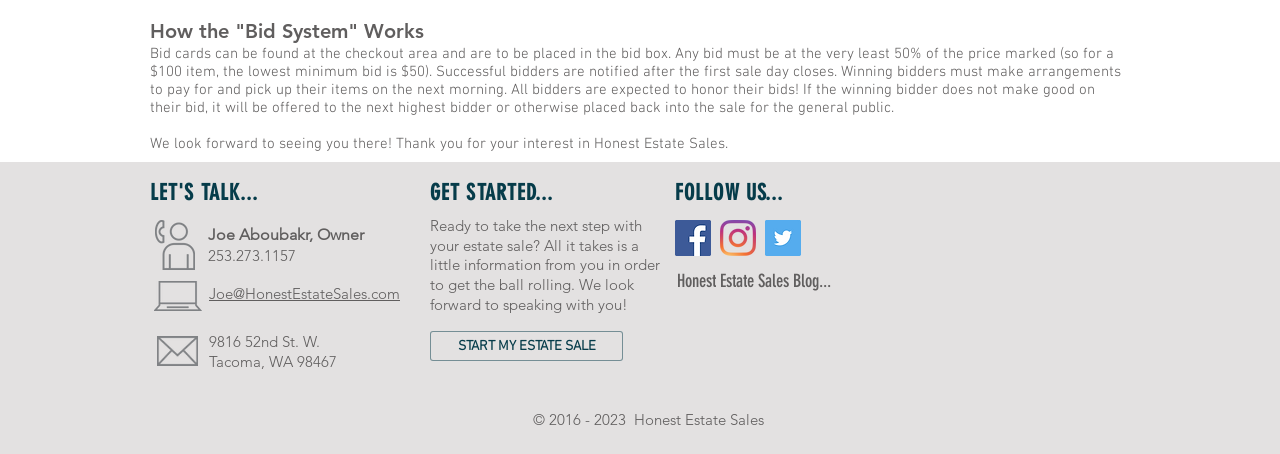Identify the bounding box coordinates of the element that should be clicked to fulfill this task: "Save Maria Amidu: in the perpetual back and forth exhibition". The coordinates should be provided as four float numbers between 0 and 1, i.e., [left, top, right, bottom].

None